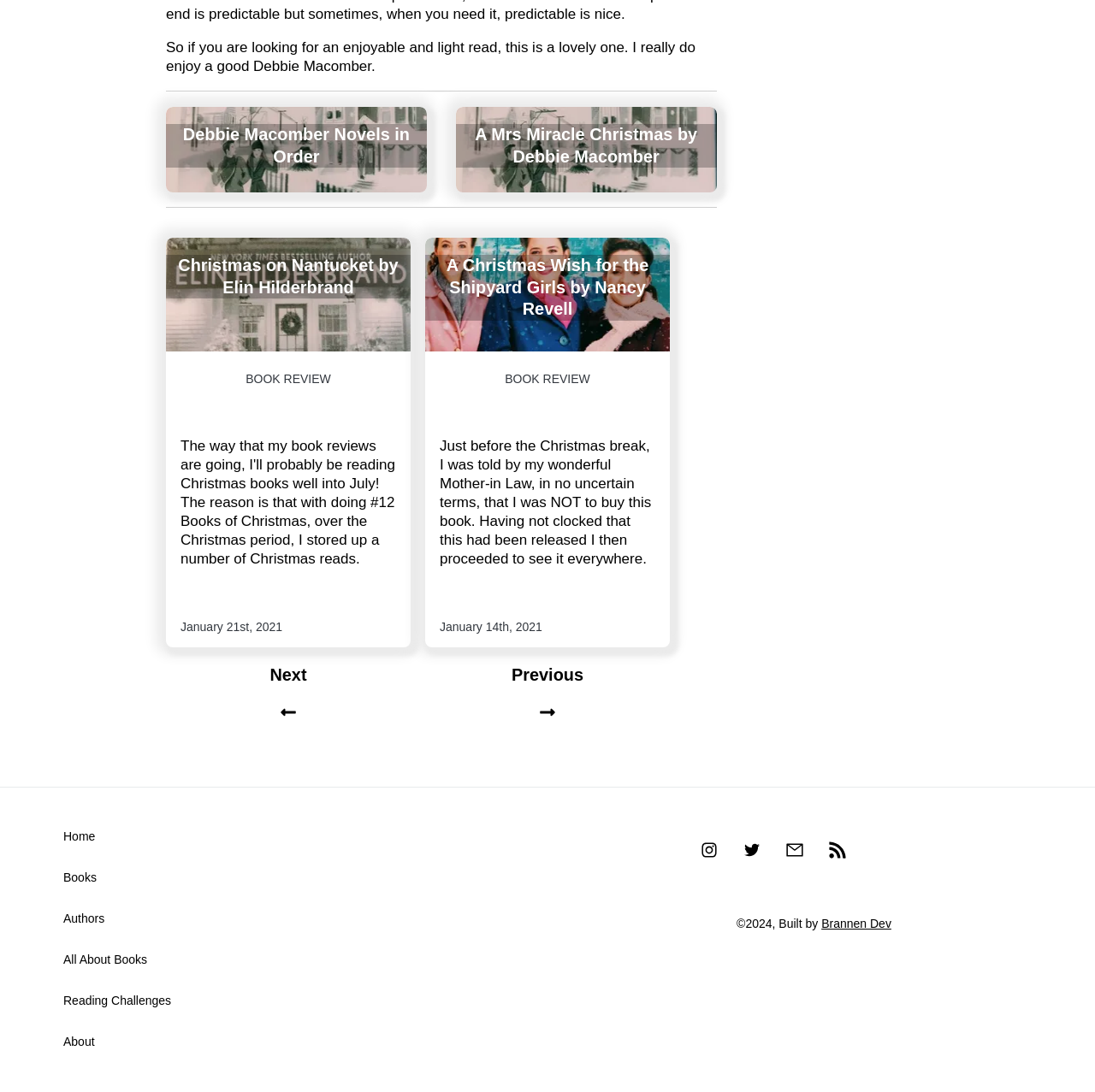What type of books are reviewed on this website?
Answer the question with just one word or phrase using the image.

Christmas books